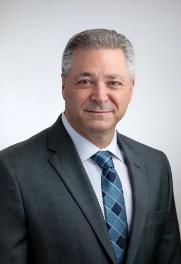How many states does Jay assist clients in?
Give a one-word or short-phrase answer derived from the screenshot.

Three